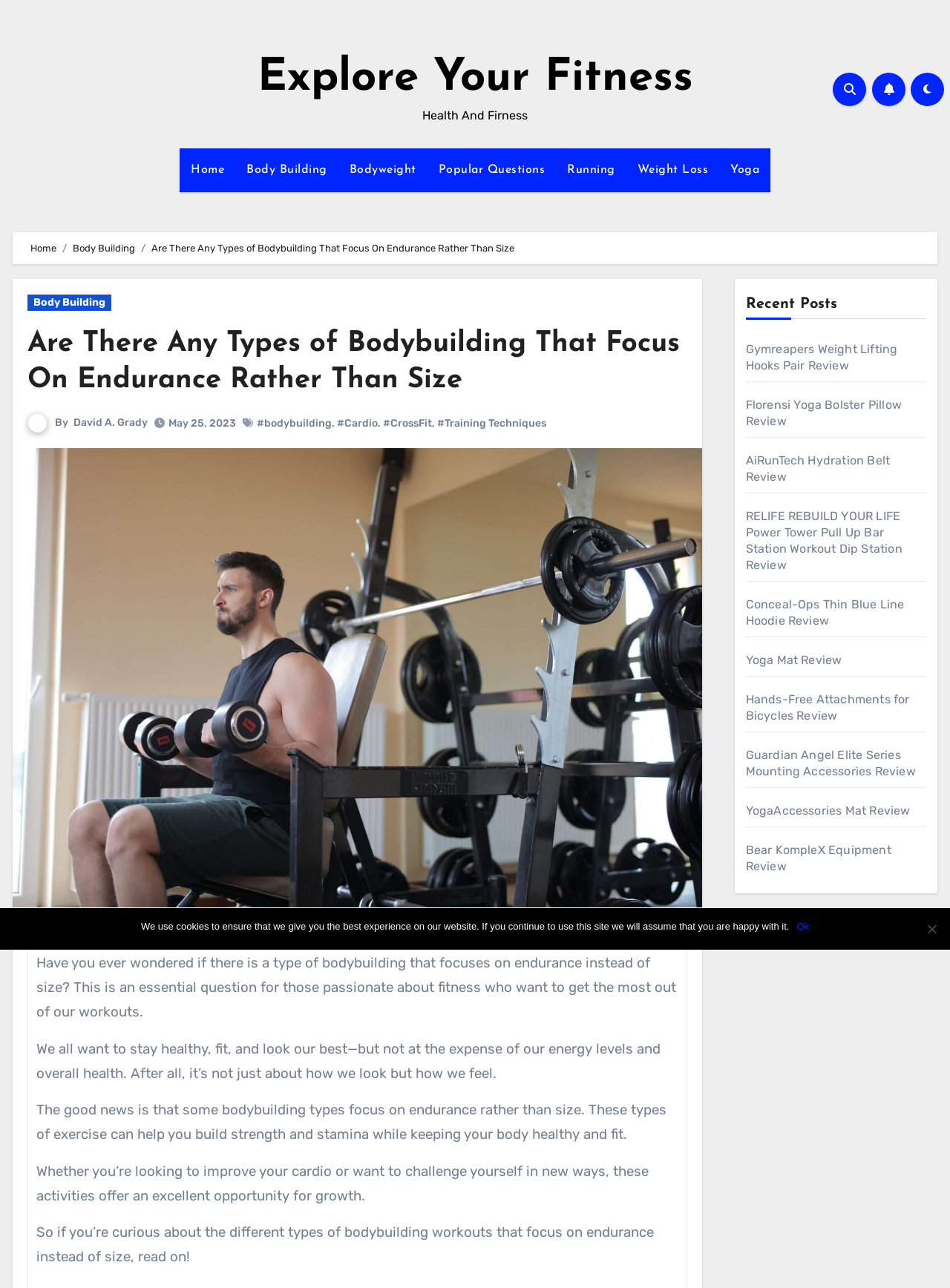Please provide the bounding box coordinate of the region that matches the element description: Weight Loss. Coordinates should be in the format (top-left x, top-left y, bottom-right x, bottom-right y) and all values should be between 0 and 1.

[0.659, 0.115, 0.757, 0.149]